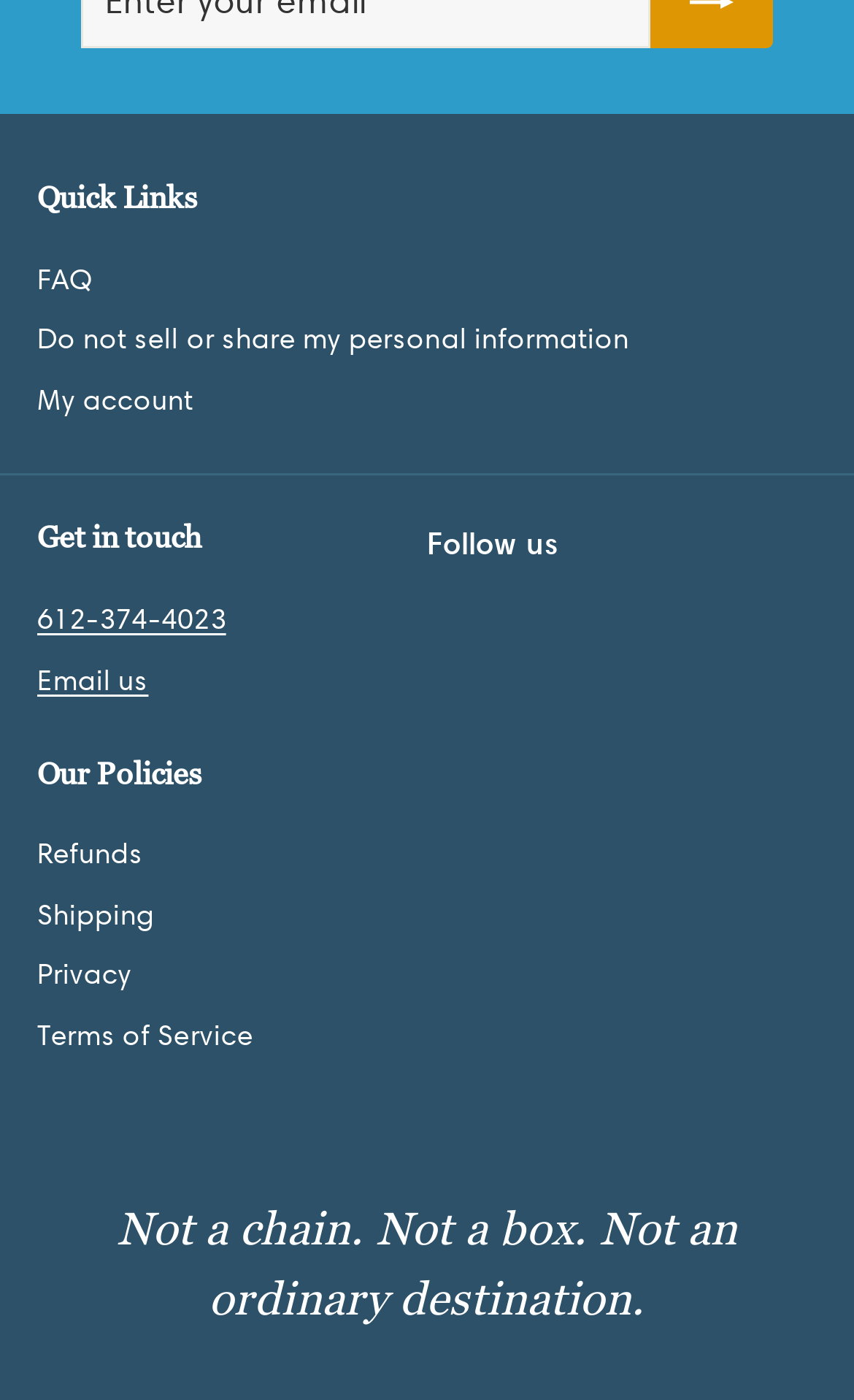Please provide the bounding box coordinates for the element that needs to be clicked to perform the instruction: "Contact us by phone". The coordinates must consist of four float numbers between 0 and 1, formatted as [left, top, right, bottom].

[0.044, 0.421, 0.265, 0.464]